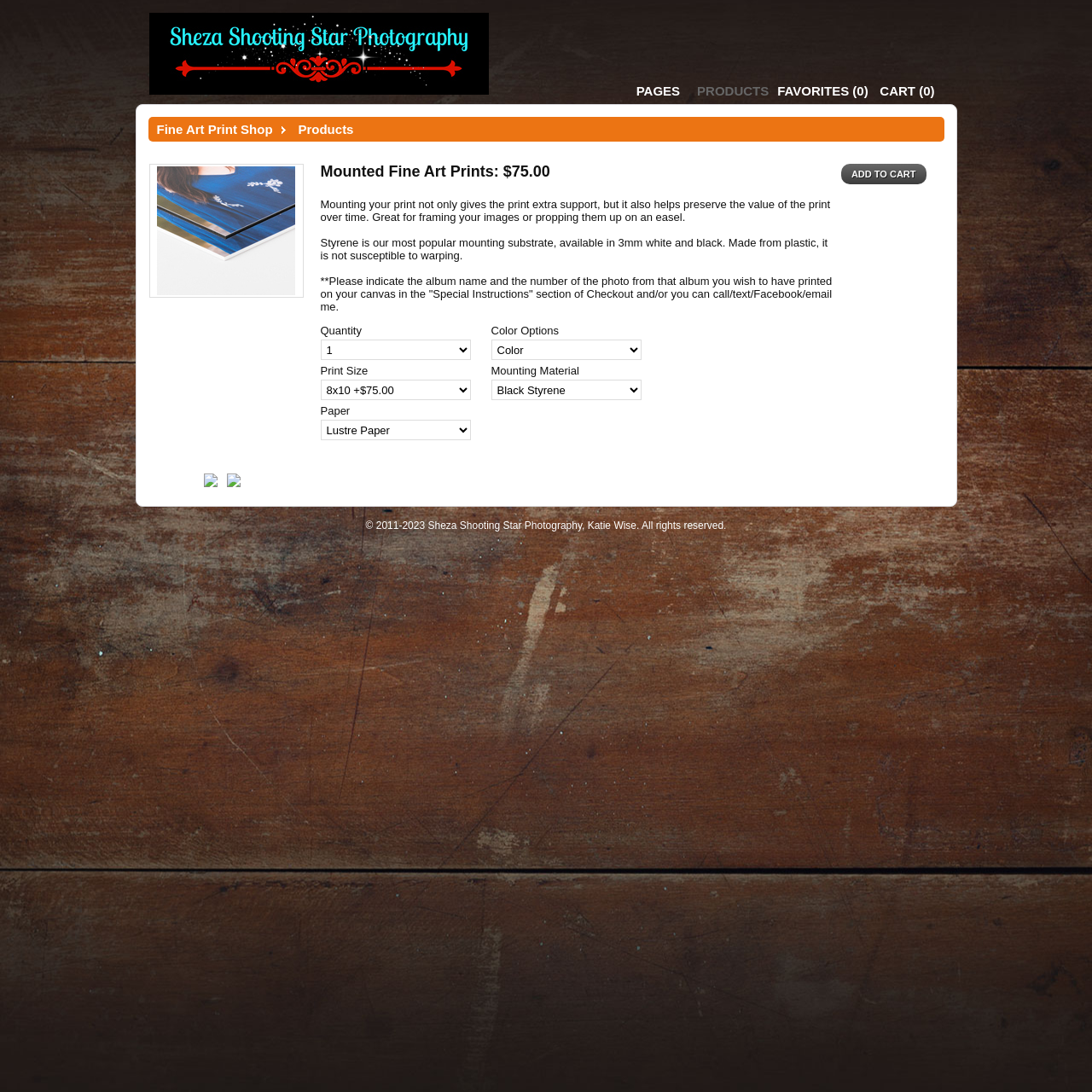What is the purpose of mounting a print? Please answer the question using a single word or phrase based on the image.

Preserve value